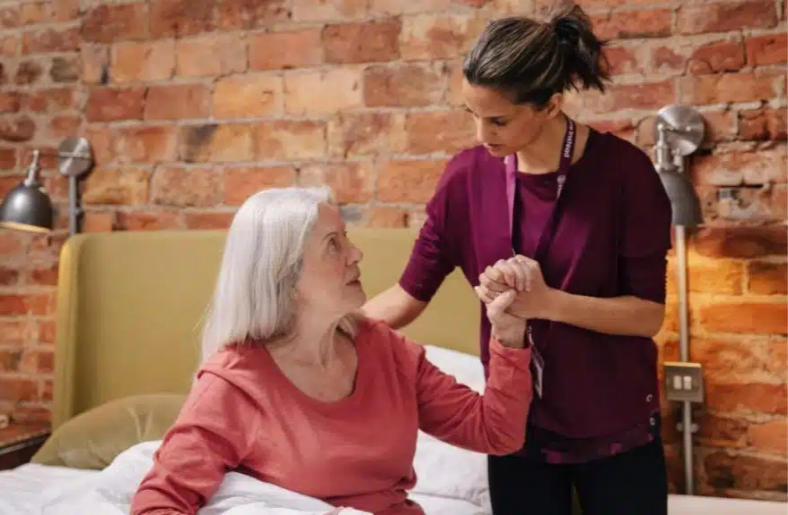Explain the image in a detailed and thorough manner.

In a warm and inviting room featuring exposed brick walls, a compassionate caregiver is engaging with an elderly woman sitting up in bed. The woman, with silver hair and wearing a soft pink top, gazes at her caregiver with a thoughtful expression. The caregiver, dressed in a burgundy top, gently holds the woman's hands, providing comfort and support. The lighting in the room enhances the caring atmosphere, emphasizing the personal connection between the two as they navigate the sensitive topic of elderly care. This image beautifully captures the essence of empathy and the importance of companionship in care settings, illustrating the intimacy and trust that can develop in such relationships.